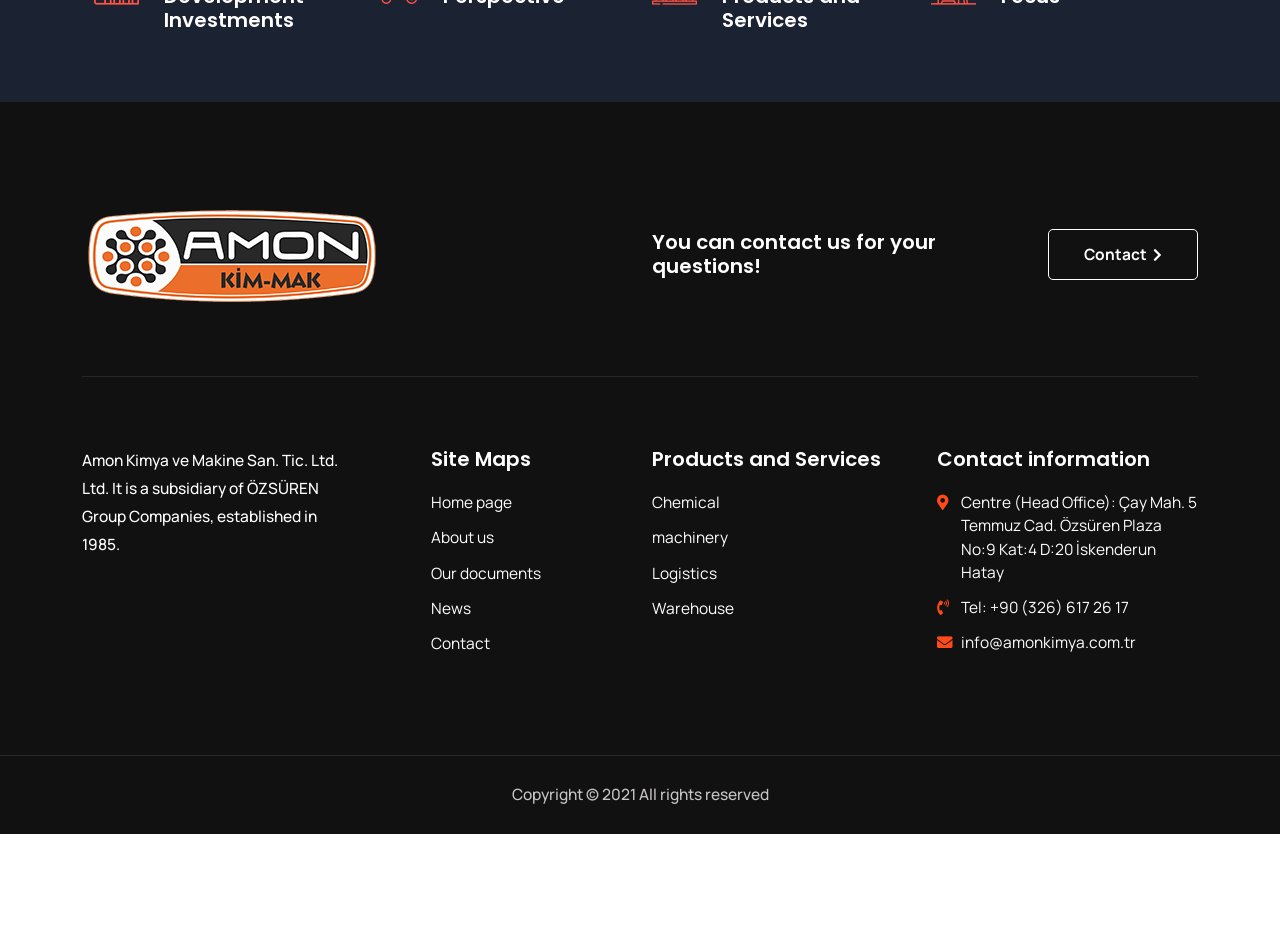Respond with a single word or phrase for the following question: 
What is the company name?

Amon Kimya